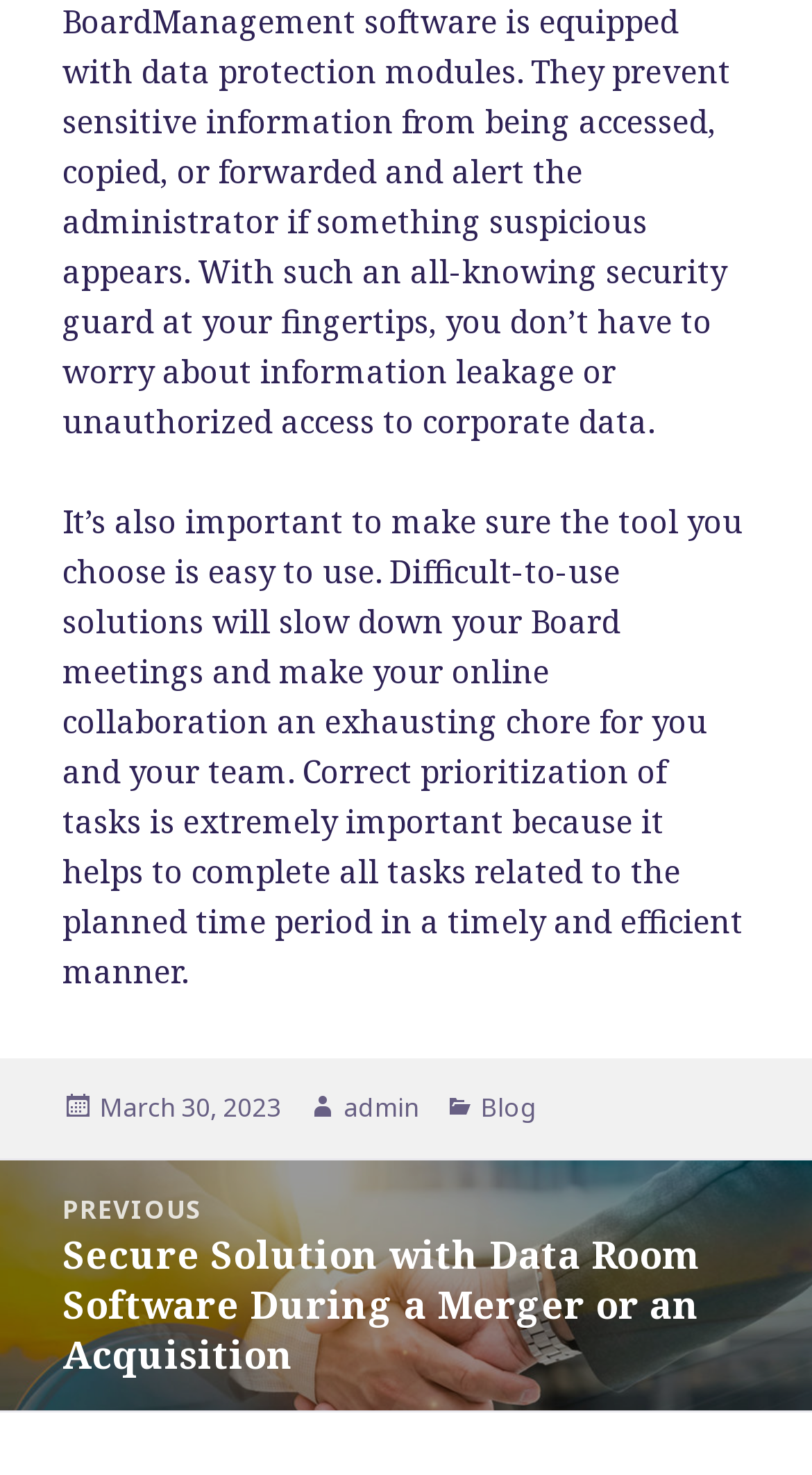Using the information in the image, give a comprehensive answer to the question: 
When was the post published?

The publication date is mentioned in the footer section of the webpage, which states 'Posted on March 30, 2023'.